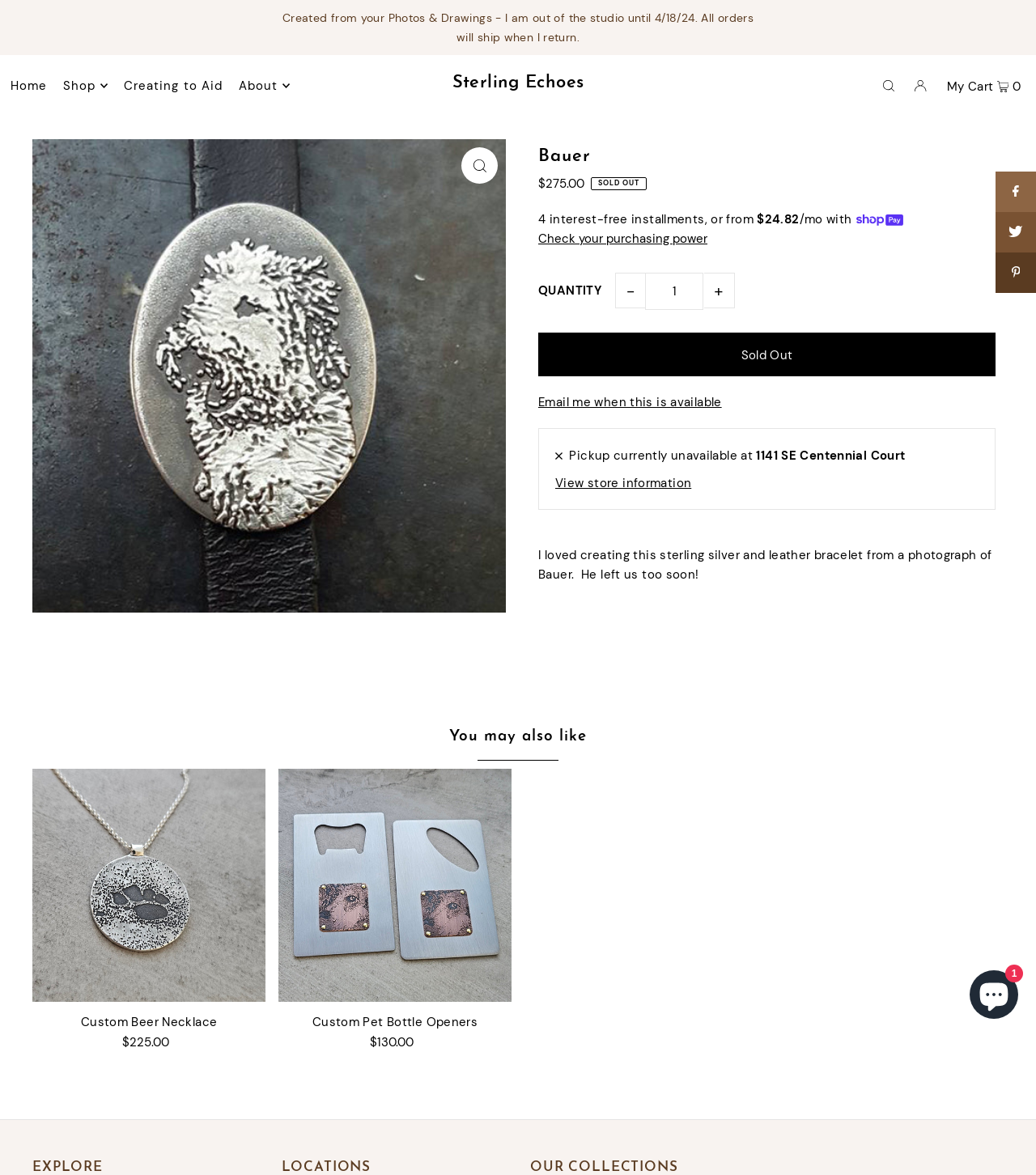Locate the bounding box coordinates of the element you need to click to accomplish the task described by this instruction: "Share on Facebook".

[0.961, 0.146, 1.0, 0.18]